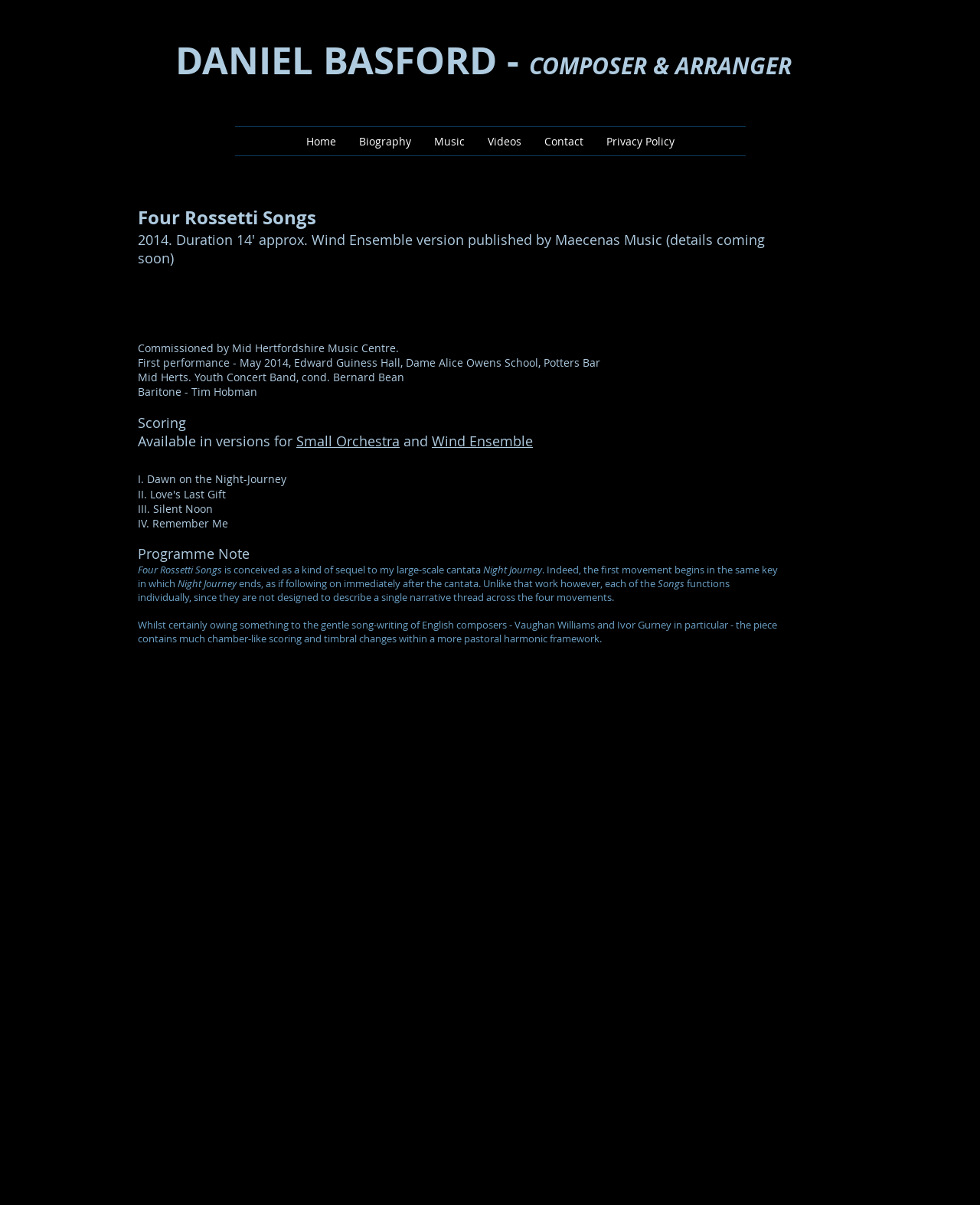Determine the bounding box coordinates of the section to be clicked to follow the instruction: "Learn about Four Rossetti Songs". The coordinates should be given as four float numbers between 0 and 1, formatted as [left, top, right, bottom].

[0.141, 0.17, 0.799, 0.191]